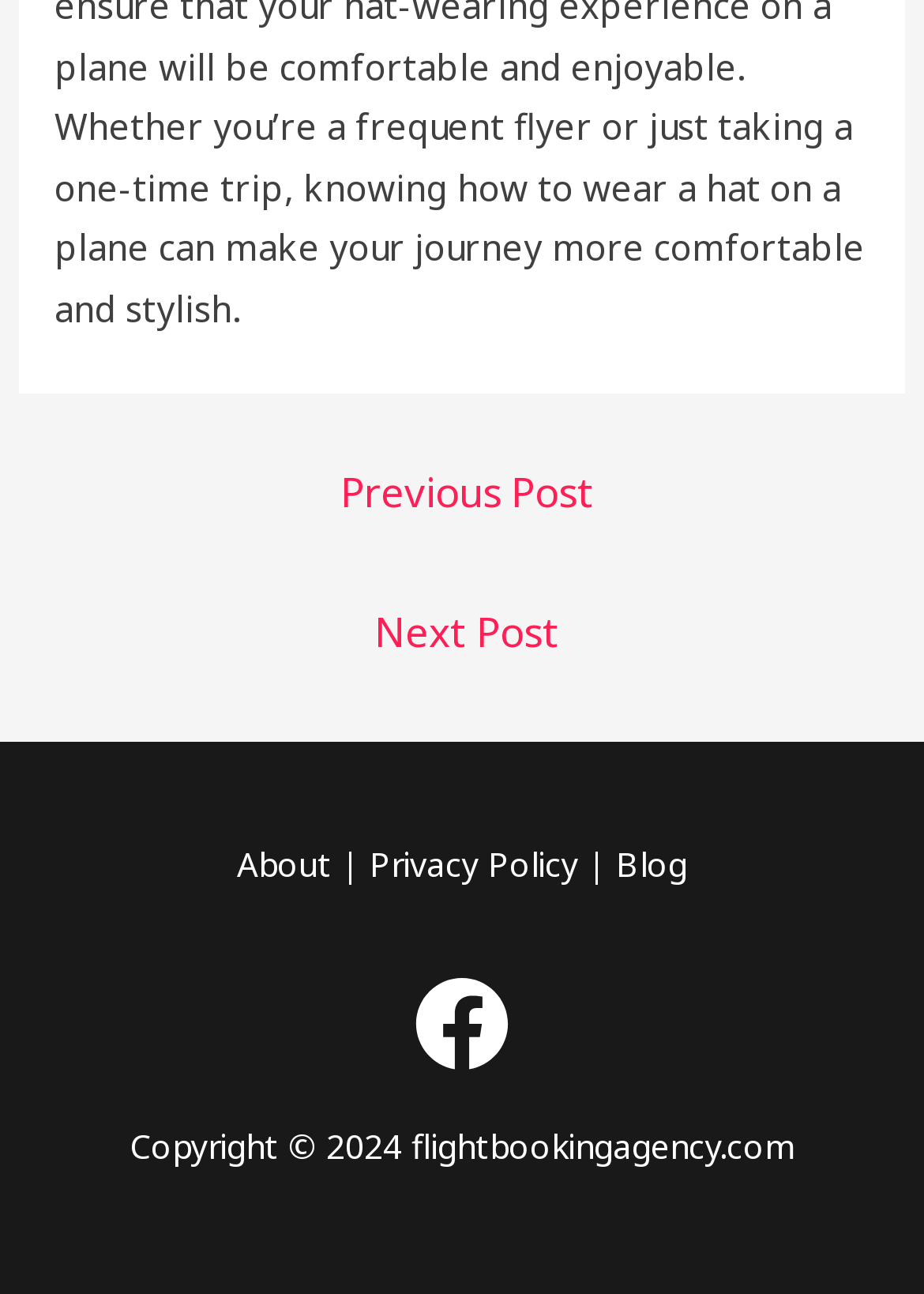What social media platform is linked in the footer section?
Utilize the information in the image to give a detailed answer to the question.

The image element with the bounding box coordinates [0.449, 0.754, 0.551, 0.827] is linked to Facebook, as indicated by the 'Facebook' link text. This suggests that the website has a presence on Facebook and users can visit the website's Facebook page by clicking on this link.